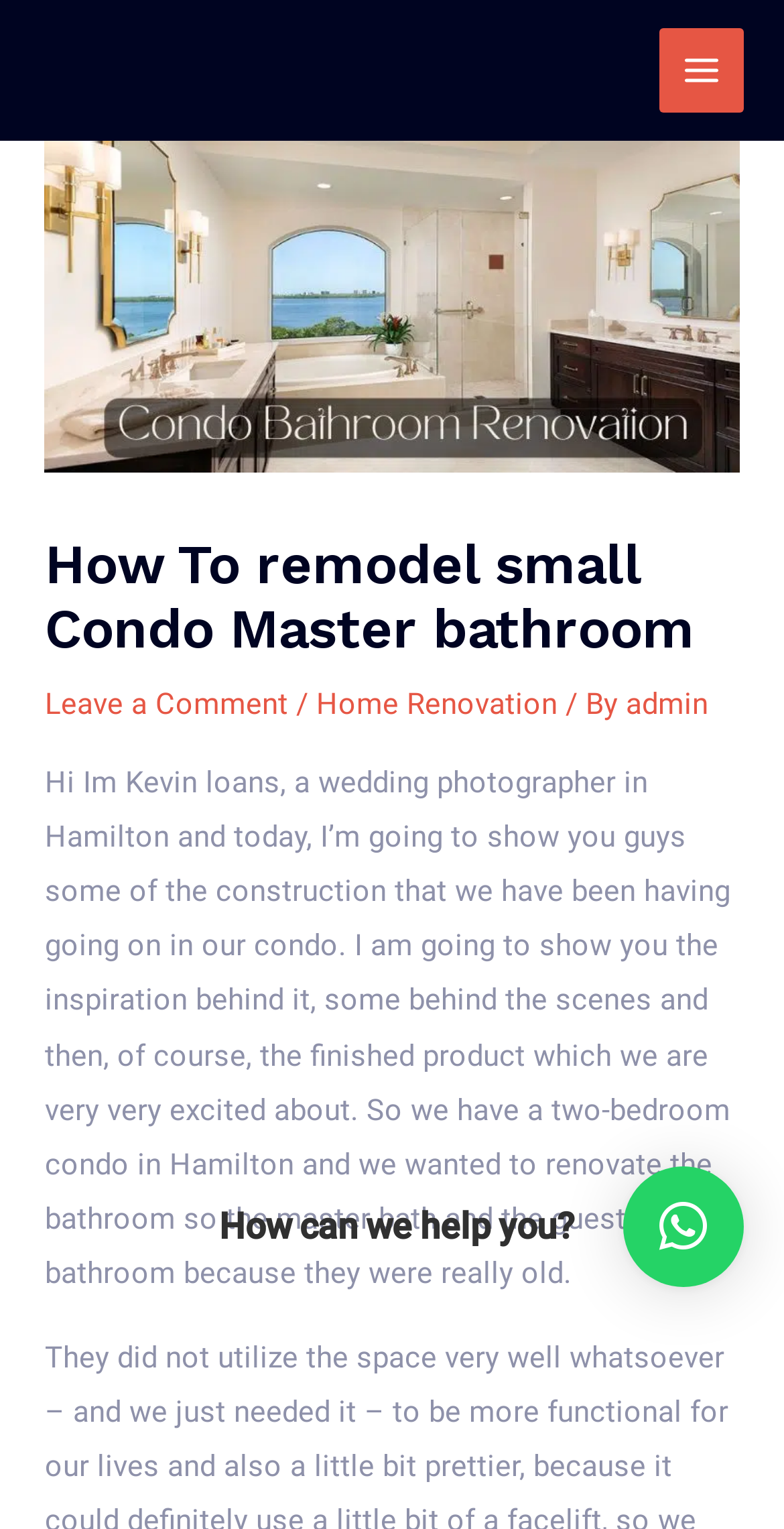Summarize the webpage with a detailed and informative caption.

This webpage appears to be a blog post about remodeling a small condo master bathroom. At the top of the page, there is a main menu button on the right side, accompanied by a small image. Below this, there is a header section that spans almost the entire width of the page. Within this header, there is a prominent heading that reads "How To remodel small Condo Master bathroom". 

To the right of the heading, there are three links: "Leave a Comment", "Home Renovation", and "admin", separated by forward slashes. Below the header section, there is a large block of text that introduces the author, Kevin loans, a wedding photographer in Hamilton, and describes the content of the post, which includes the inspiration behind the renovation, behind-the-scenes information, and the finished product. 

At the bottom of the page, on the right side, there is a button with a question "How can we help you?" accompanied by a multiplication sign and a cross symbol.